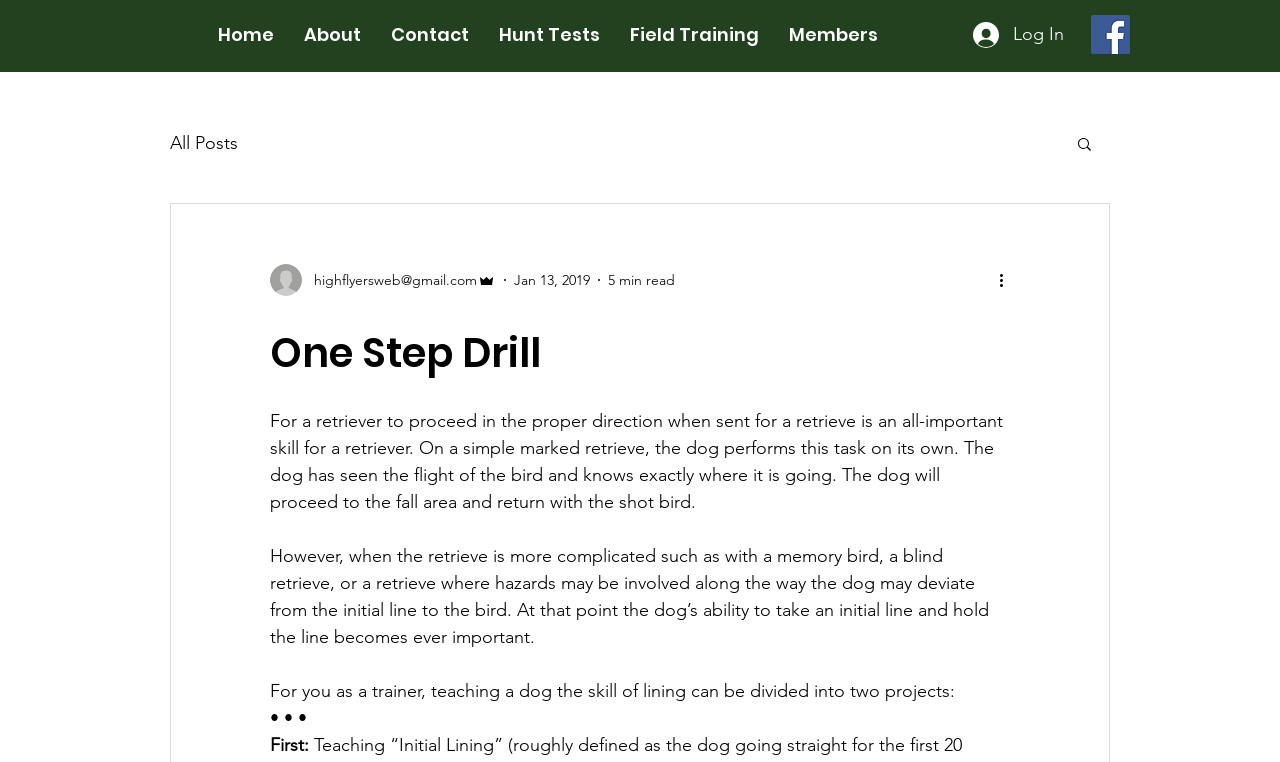Can you give a detailed response to the following question using the information from the image? What is the estimated reading time of the article?

The estimated reading time of the article is 5 minutes, as indicated by the generic text element '5 min read' on the webpage.